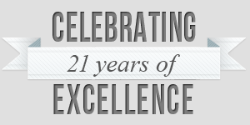How many years of excellence is the organization celebrating?
Please utilize the information in the image to give a detailed response to the question.

The caption explicitly states that the organization is celebrating 21 years of excellence, as indicated by the text on the banner.